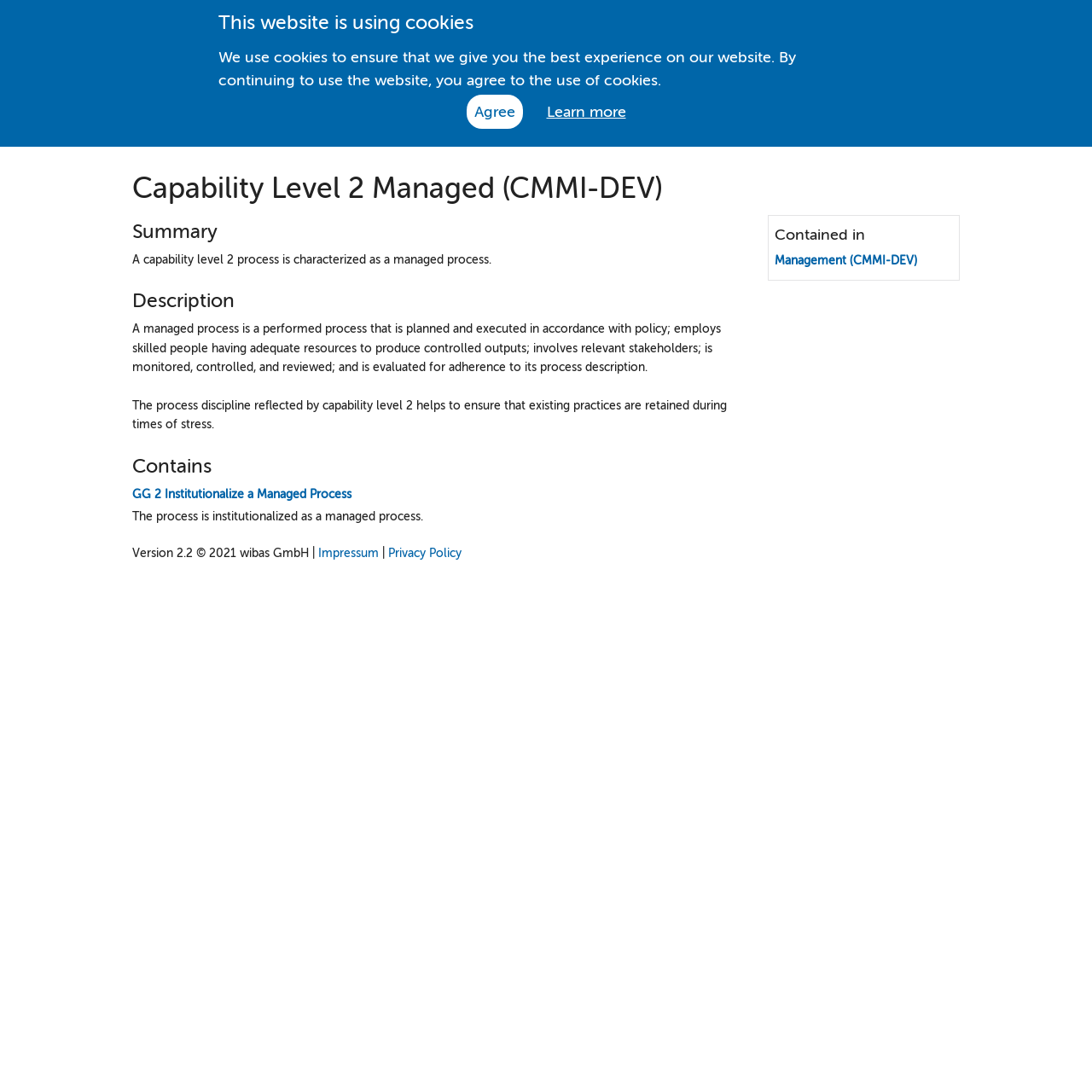Please provide a one-word or short phrase answer to the question:
What is the name of the process described?

Capability Level 2 Managed